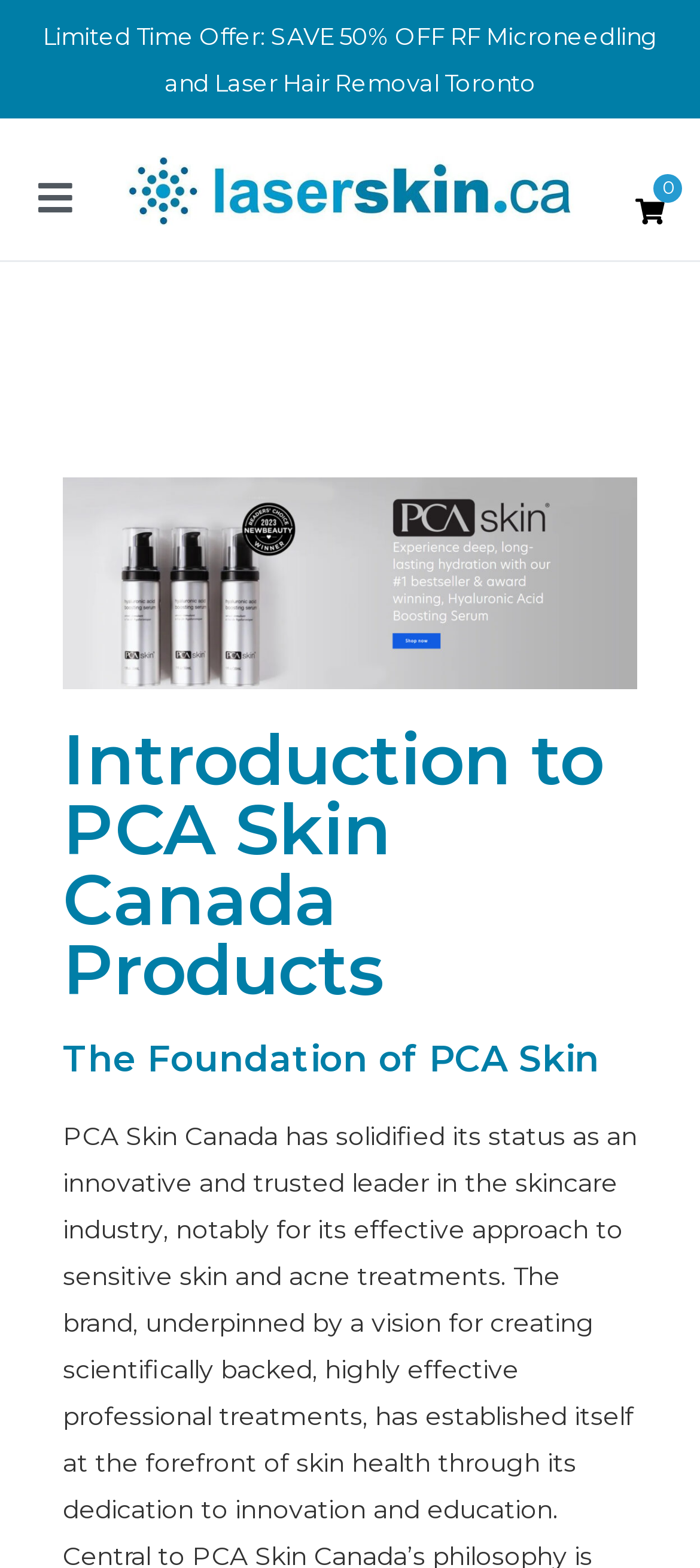Answer the question using only one word or a concise phrase: What is the logo of the website?

LASERSKIN.CA